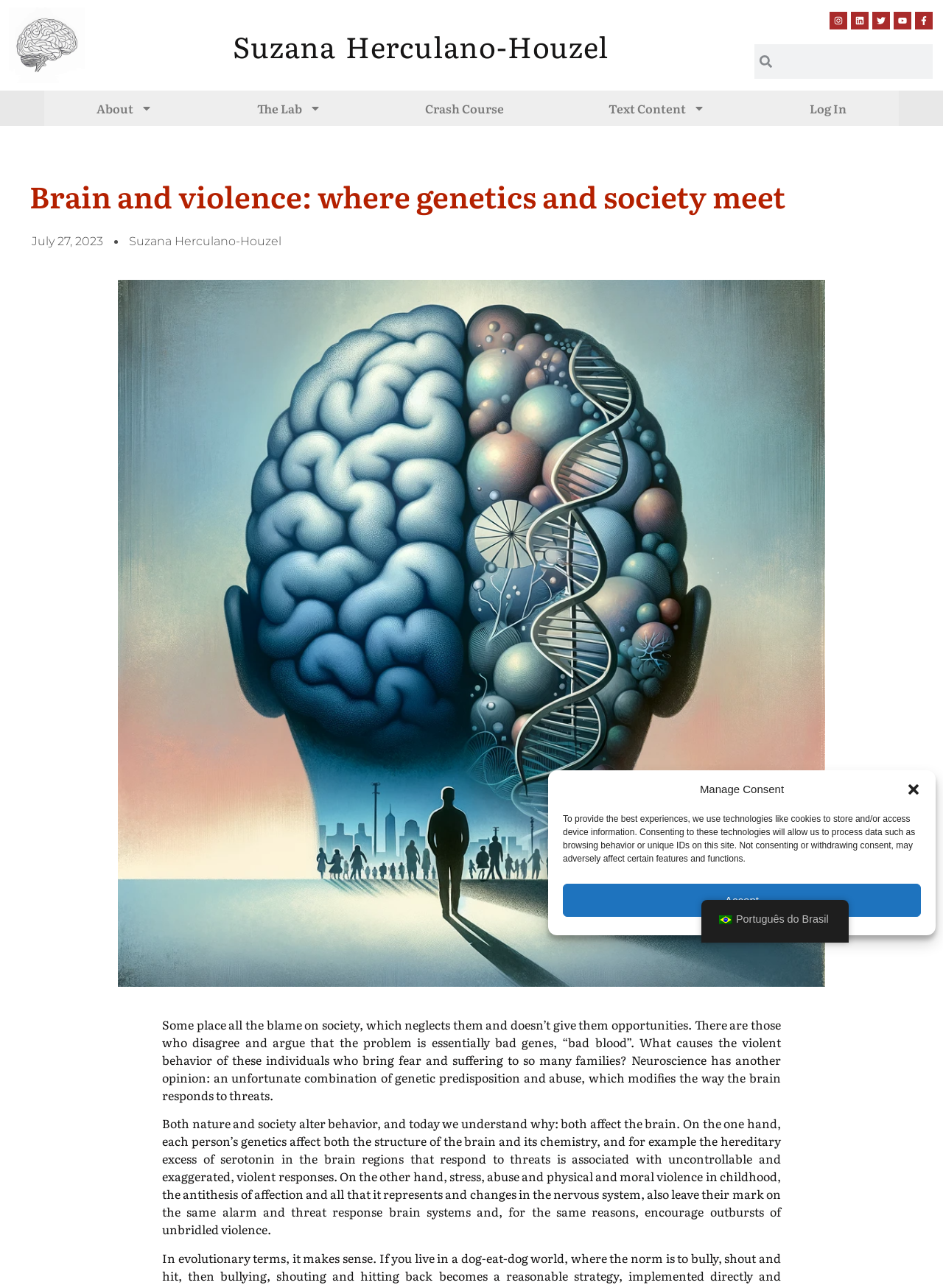Construct a comprehensive description capturing every detail on the webpage.

This webpage is about the topic of brain and violence, where genetics and society meet. At the top, there is a logo of the website, followed by a heading with the name "Suzana Herculano-Houzel". Below the heading, there are social media links to Instagram, Linkedin, Twitter, Youtube, and Facebook, each represented by an icon.

On the top right, there is a search bar where users can input their queries. Below the search bar, there is a navigation menu with links to "About", "The Lab", "Crash Course", and "Log In". Each of these links has a corresponding icon.

The main content of the webpage is an article titled "Brain and violence: where genetics and society meet". The article is divided into two paragraphs. The first paragraph discusses how some people blame society for neglecting individuals and not providing them with opportunities, while others argue that the problem lies in bad genes. The paragraph then introduces the concept of neuroscience, which suggests that an unfortunate combination of genetic predisposition and abuse can lead to violent behavior.

The second paragraph explains how both nature and society can alter behavior, and how they affect the brain. It discusses how genetics can influence the structure and chemistry of the brain, leading to violent responses, and how stress, abuse, and violence in childhood can also leave a mark on the brain's alarm and threat response systems.

At the bottom of the webpage, there is a link to switch the language to Portuguese (pt_BR).